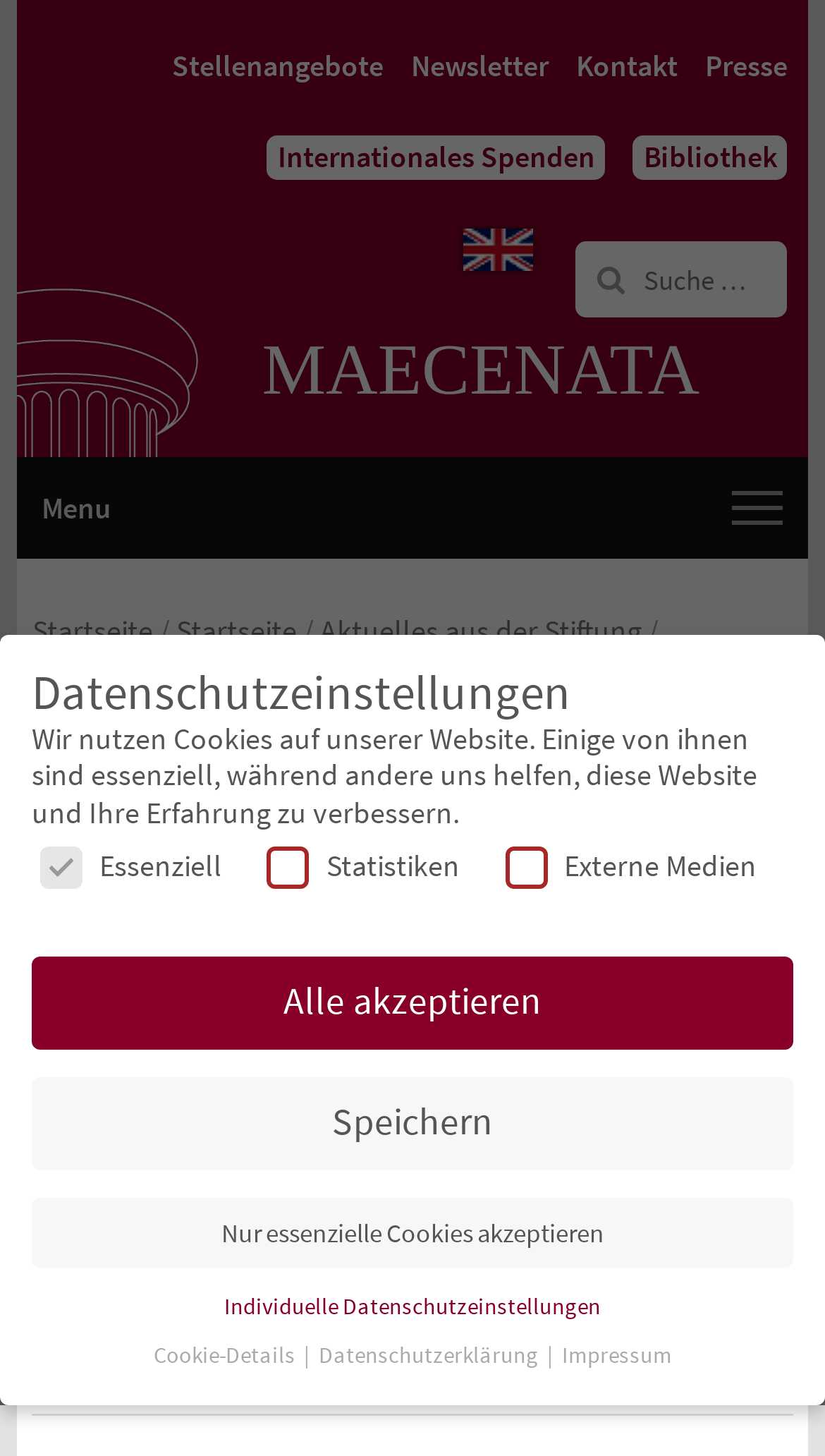Produce a meticulous description of the webpage.

The webpage appears to be the website of Maecenata Stiftung, a foundation. At the top left corner, there is a logo of the foundation, accompanied by the text "MAECENATA". Below the logo, there are four links: "Stellenangebote", "Newsletter", "Kontakt", and "Presse". 

To the right of these links, there is a search bar with a label "Suche nach:". Below the search bar, there is a link to switch the language to English, represented by a flag icon. 

On the top right corner, there are two more links: "Internationales Spenden" and "Bibliothek". 

The main content of the webpage is divided into two sections. The left section has a menu with links to different pages, including "Startseite", "Aktuelles aus der Stiftung", and others. 

The right section has a heading "Strachwitz participates in foundations roundtable at the ISTR conference" and a paragraph of text describing the event. Below the paragraph, there is a link to read the full event report in Alliance magazine. 

At the bottom of the webpage, there is a section dedicated to data protection settings, with checkboxes to select which types of cookies to accept. There are also buttons to accept all cookies, save the settings, or customize the settings. Additionally, there are links to the data protection declaration, imprint, and cookie details.